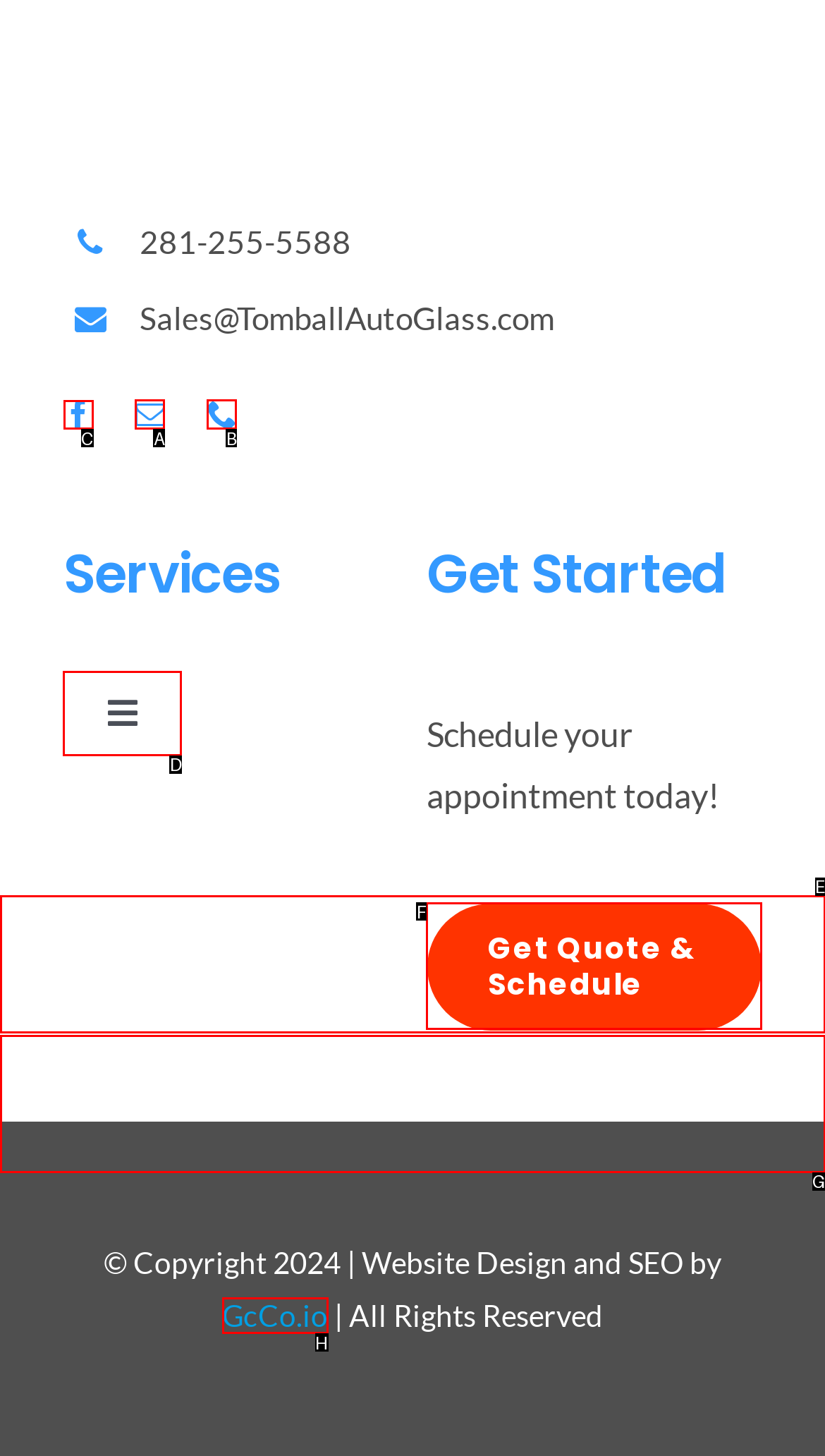For the instruction: Click the Facebook link, determine the appropriate UI element to click from the given options. Respond with the letter corresponding to the correct choice.

C